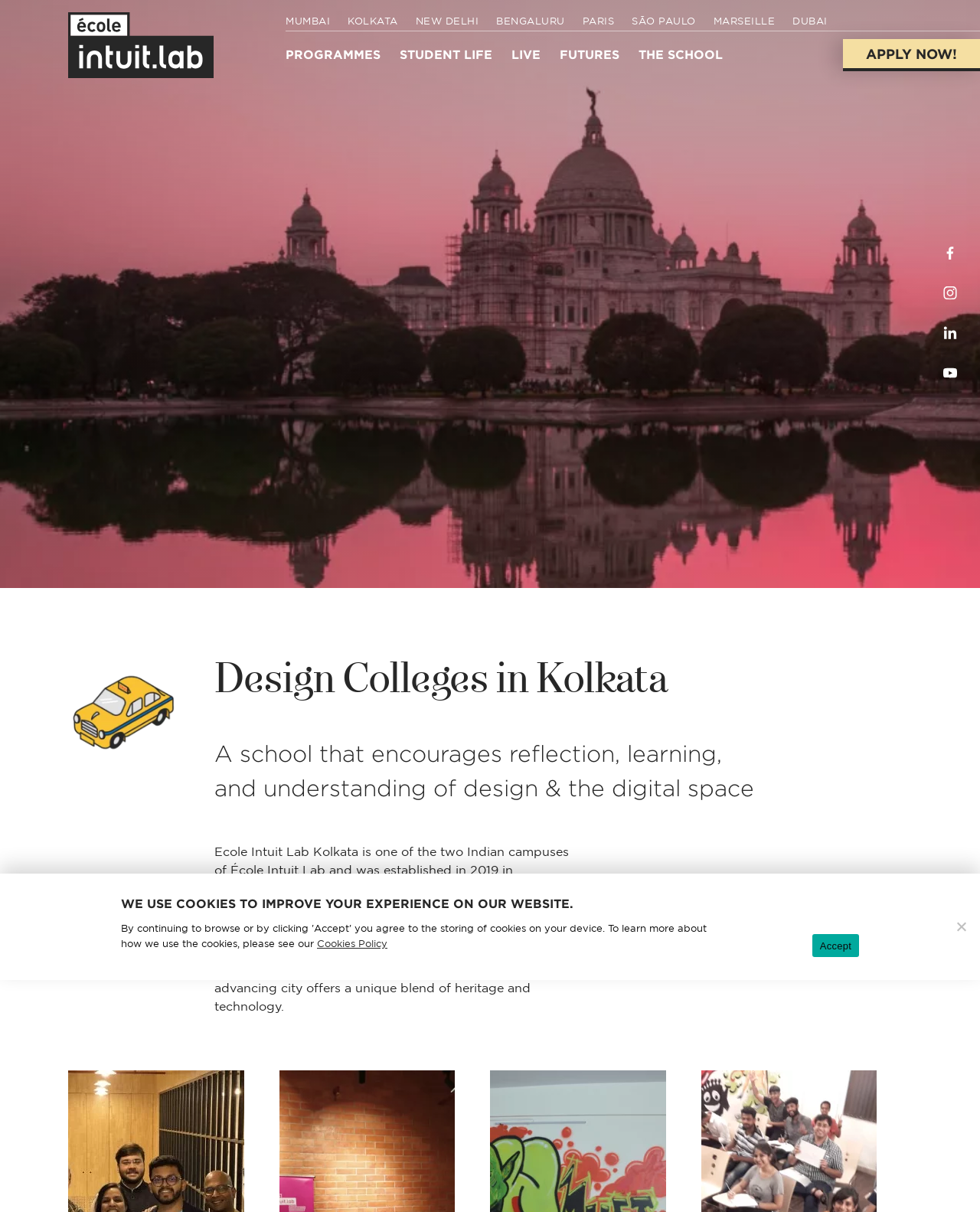Identify the bounding box coordinates for the element you need to click to achieve the following task: "Explore the programmes offered". The coordinates must be four float values ranging from 0 to 1, formatted as [left, top, right, bottom].

[0.291, 0.033, 0.408, 0.056]